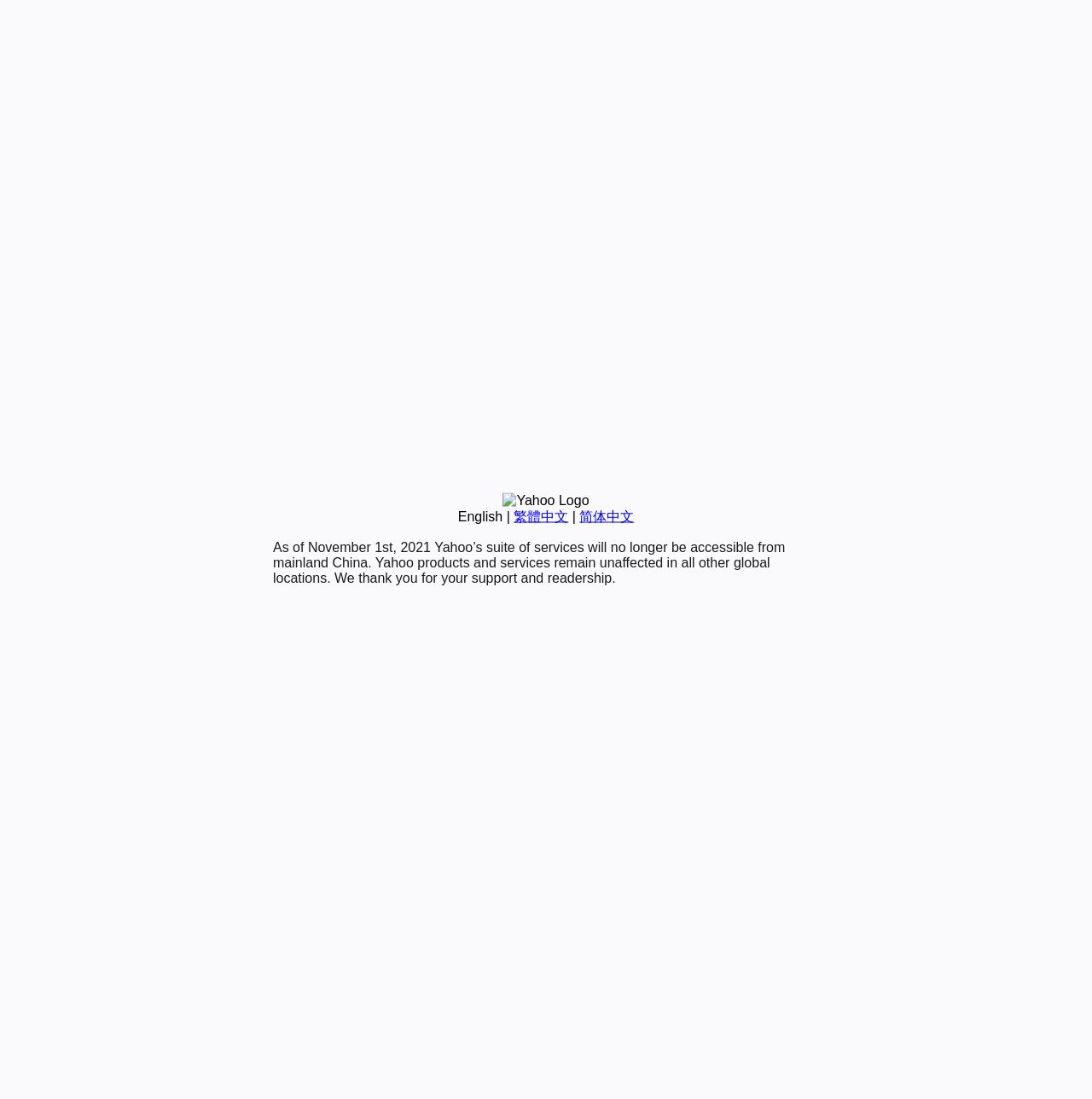Identify the bounding box for the given UI element using the description provided. Coordinates should be in the format (top-left x, top-left y, bottom-right x, bottom-right y) and must be between 0 and 1. Here is the description: name="input_3" placeholder="Email *"

None